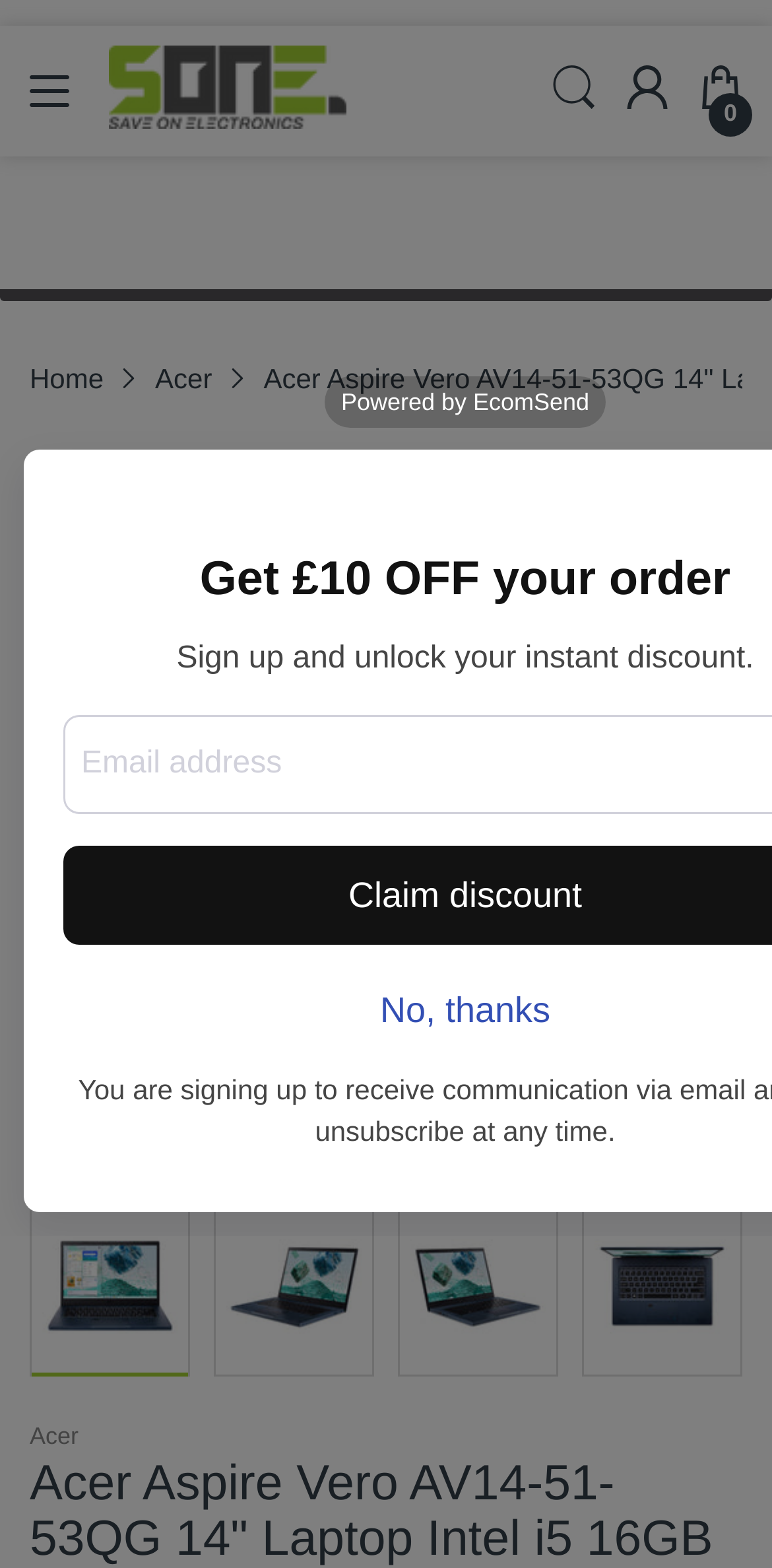What is the discount percentage?
Using the image, provide a concise answer in one word or a short phrase.

17%